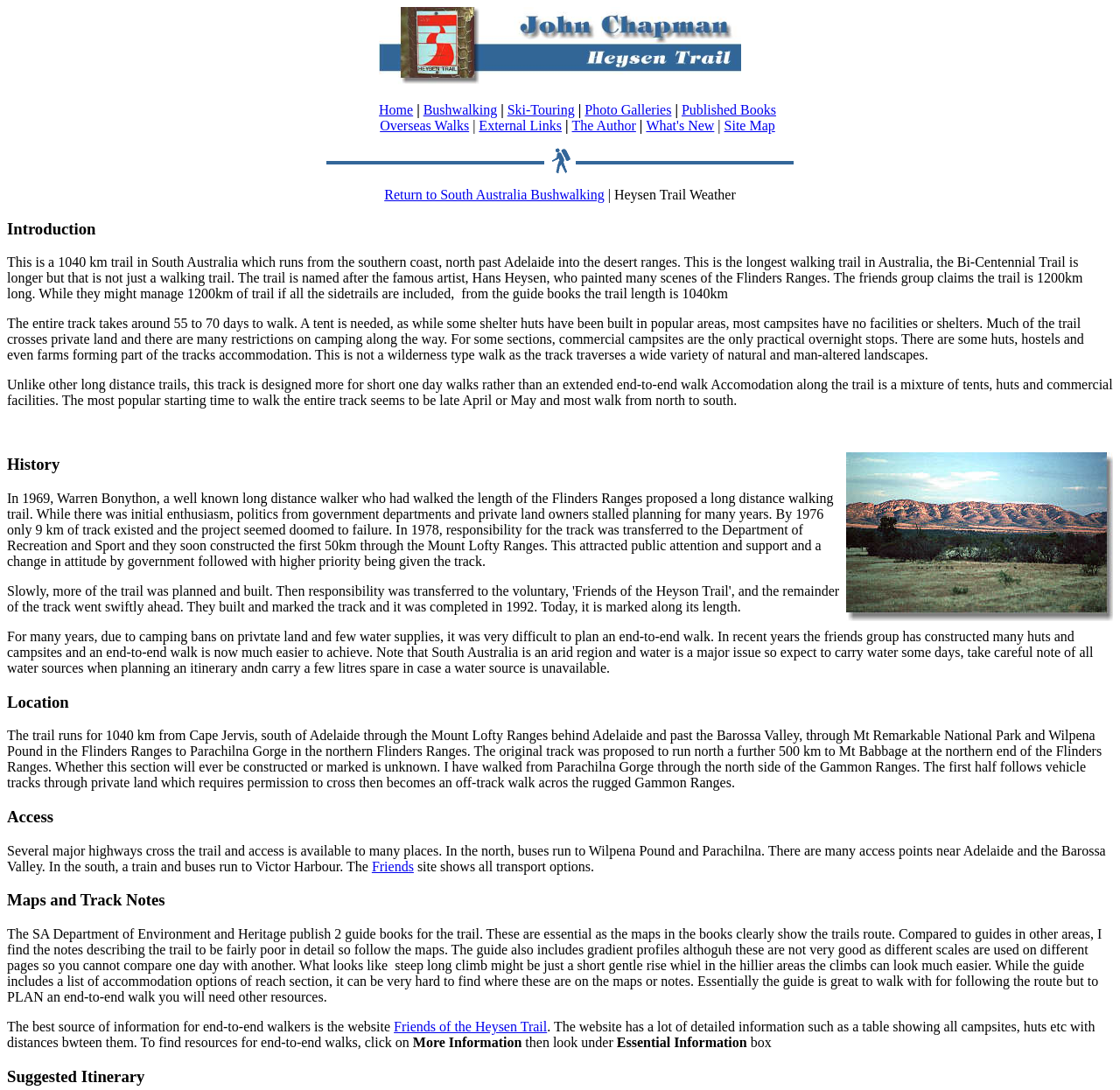How many days does it take to walk the entire track?
Look at the screenshot and give a one-word or phrase answer.

55 to 70 days